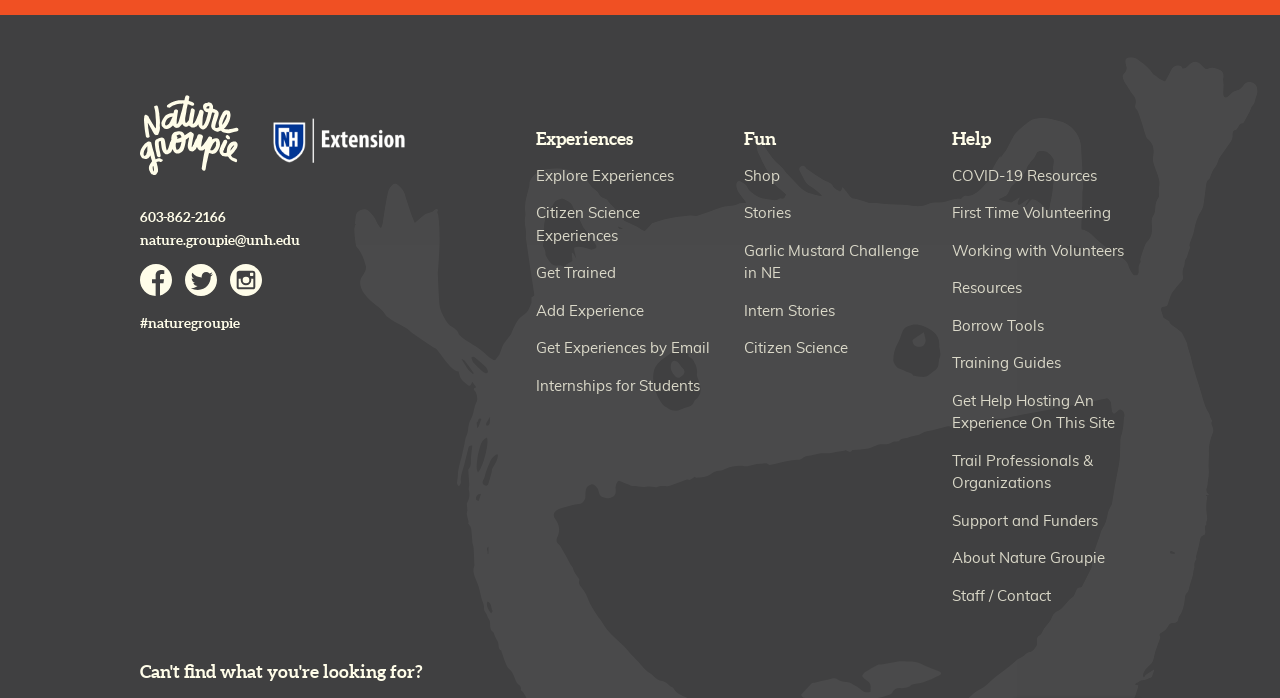Please identify the coordinates of the bounding box for the clickable region that will accomplish this instruction: "Visit the 'Nature Groupie' website".

[0.109, 0.137, 0.187, 0.251]